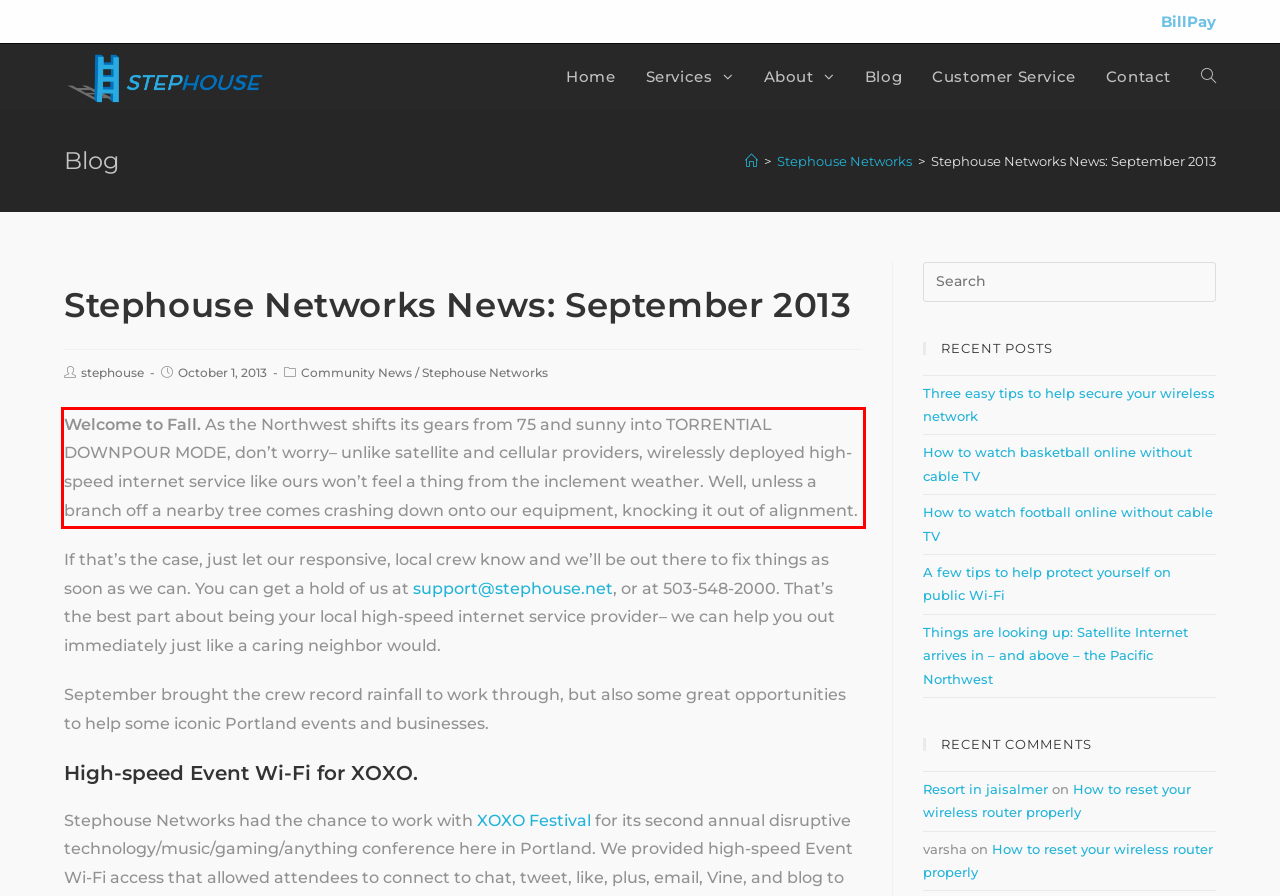You are provided with a screenshot of a webpage containing a red bounding box. Please extract the text enclosed by this red bounding box.

Welcome to Fall. As the Northwest shifts its gears from 75 and sunny into TORRENTIAL DOWNPOUR MODE, don’t worry– unlike satellite and cellular providers, wirelessly deployed high-speed internet service like ours won’t feel a thing from the inclement weather. Well, unless a branch off a nearby tree comes crashing down onto our equipment, knocking it out of alignment.